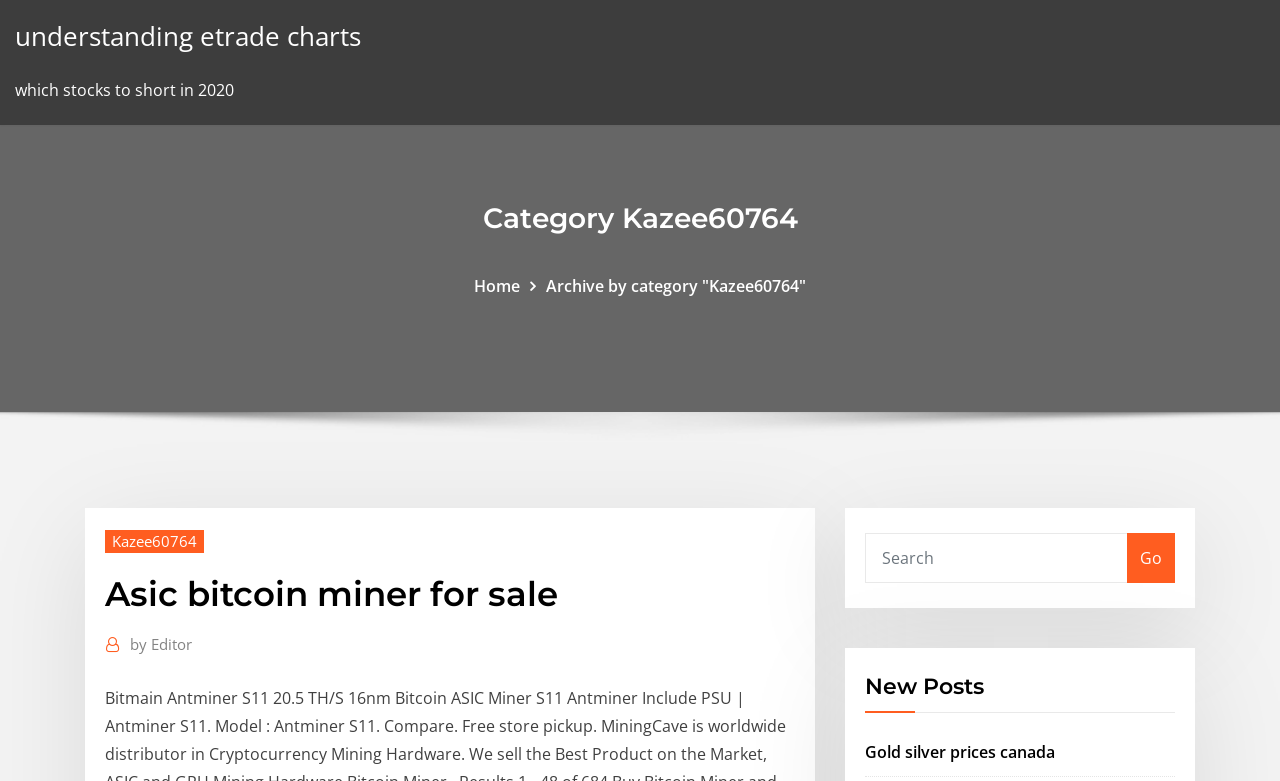Can you find the bounding box coordinates of the area I should click to execute the following instruction: "Check out Gold silver prices canada"?

[0.676, 0.948, 0.824, 0.976]